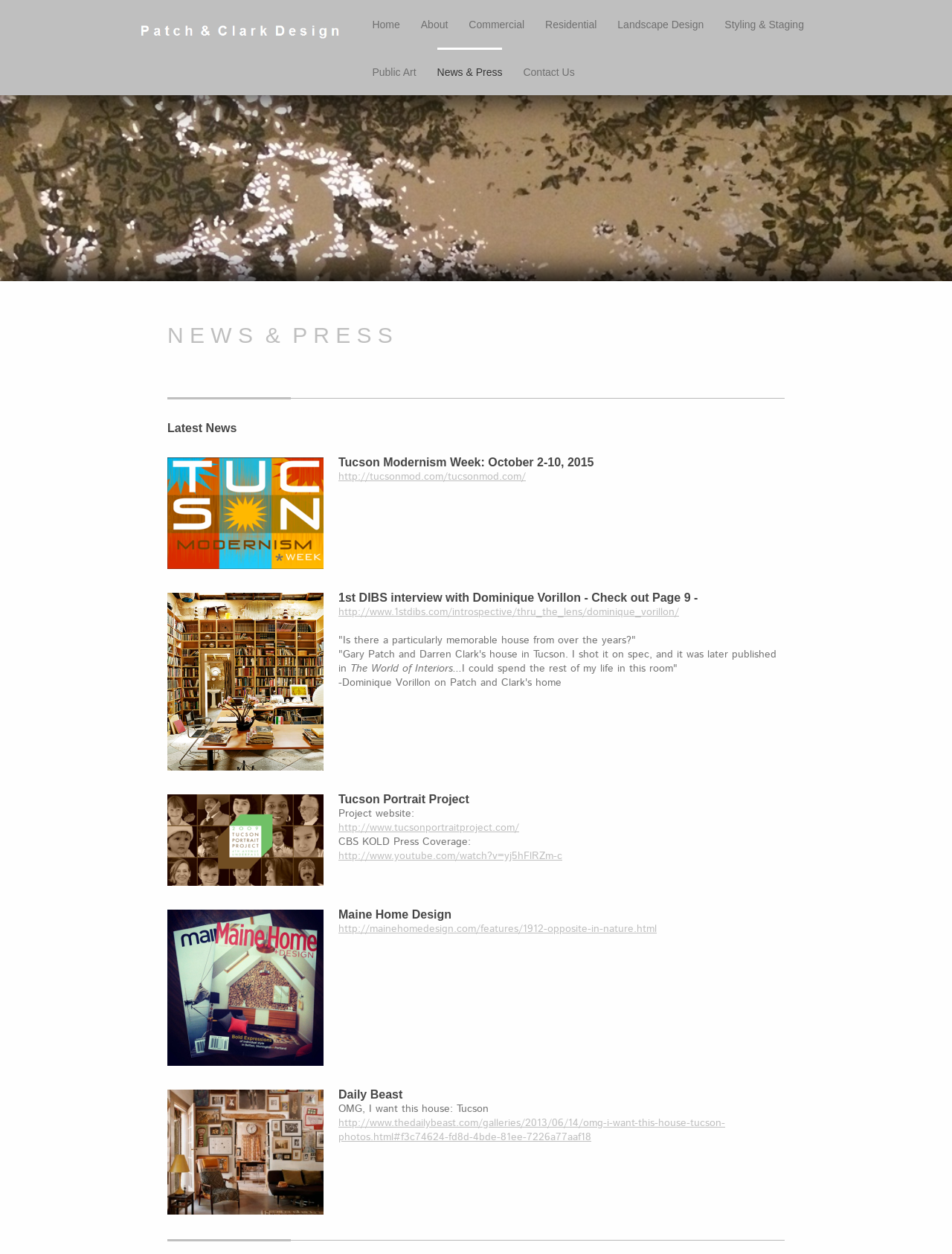Answer the question in a single word or phrase:
What is the URL of the 'Maine Home Design' article?

http://mainehomedesign.com/features/1912-opposite-in-nature.html